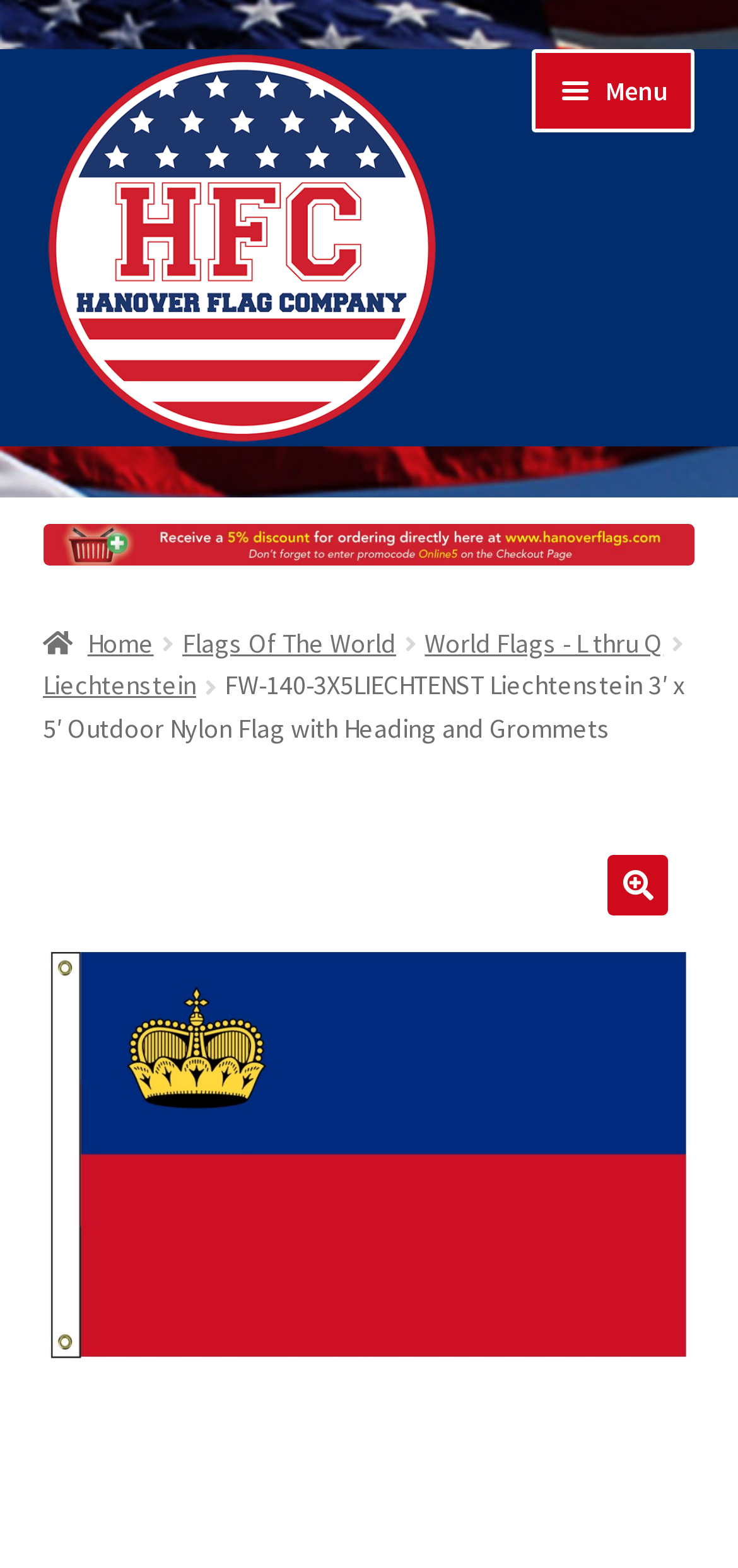Provide a brief response to the question below using one word or phrase:
What is the name of the company?

Hanover Flag Company